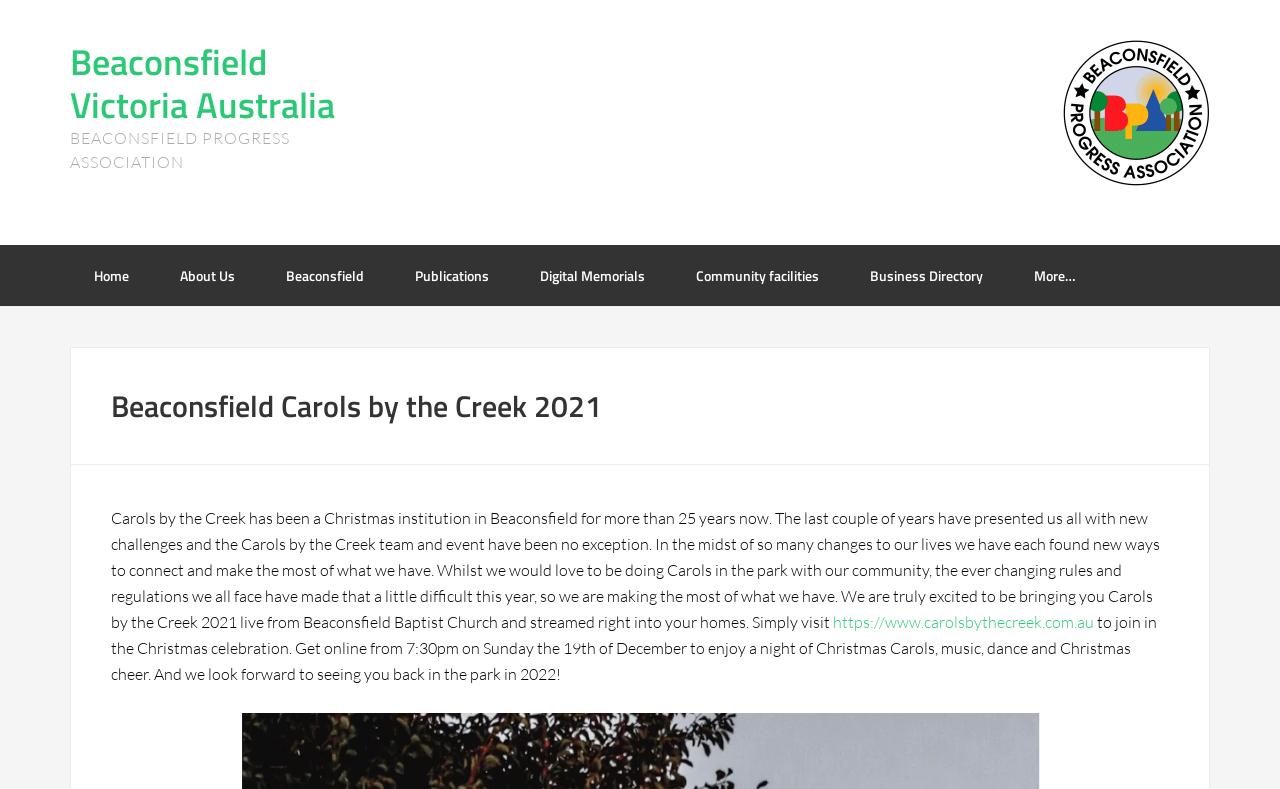Please find the bounding box coordinates of the element that needs to be clicked to perform the following instruction: "Go to Home". The bounding box coordinates should be four float numbers between 0 and 1, represented as [left, top, right, bottom].

[0.055, 0.311, 0.12, 0.388]